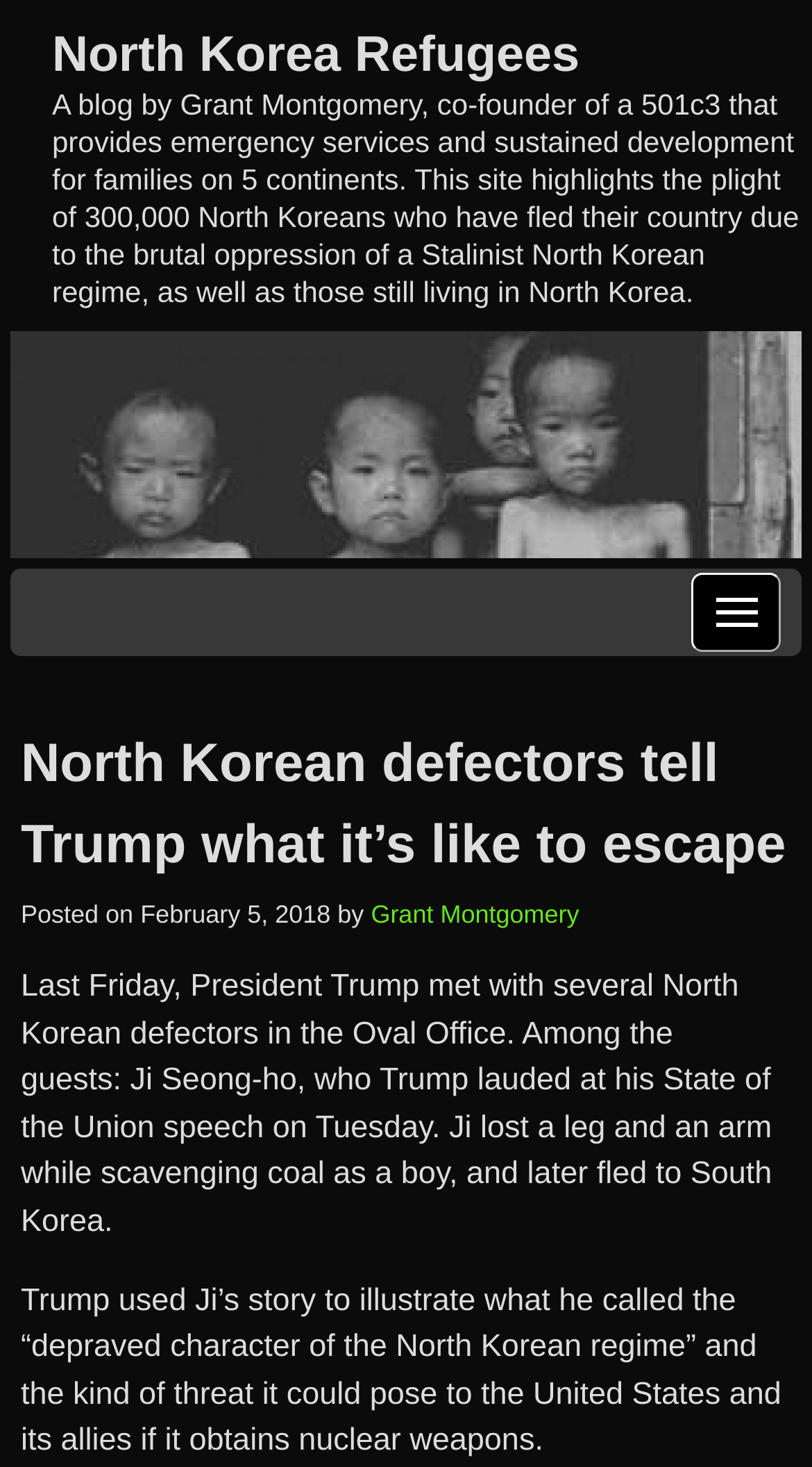Please find and give the text of the main heading on the webpage.

North Korean defectors tell Trump what it’s like to escape